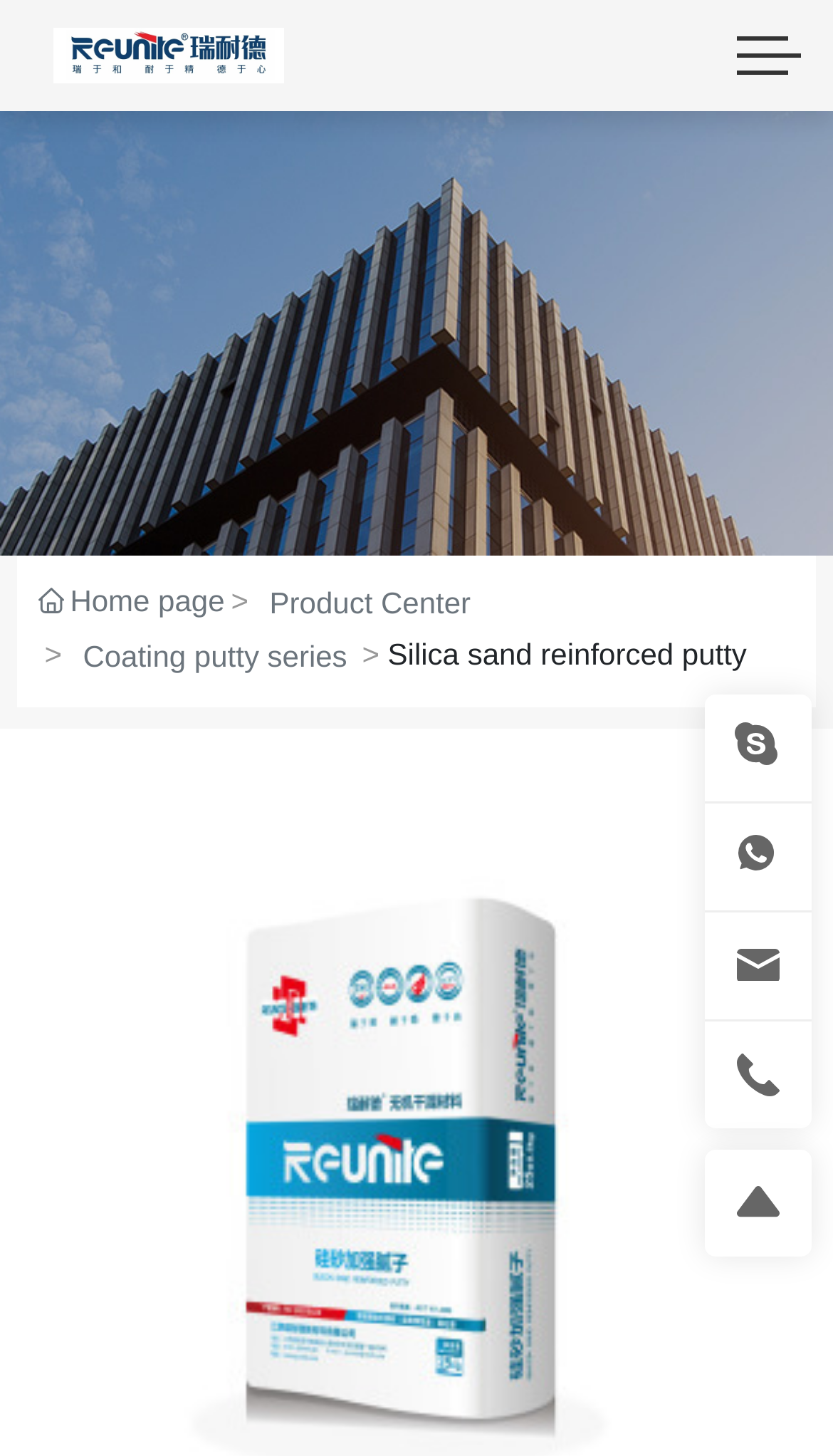Answer the question in a single word or phrase:
What is the product category?

Coating putty series